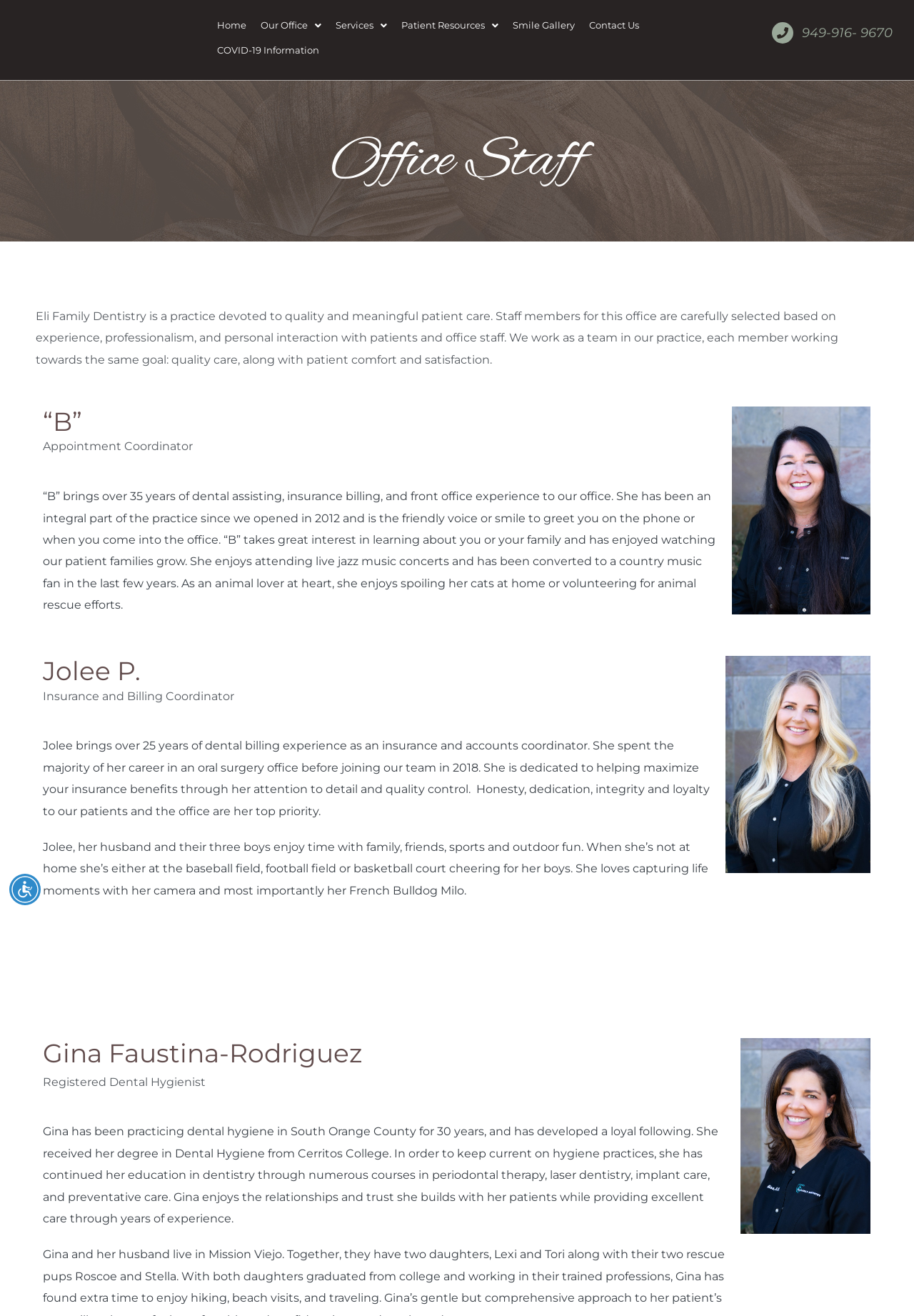What is the goal of the office staff?
Based on the screenshot, give a detailed explanation to answer the question.

I determined the answer by reading the StaticText 'We work as a team in our practice, each member working towards the same goal: quality care, along with patient comfort and satisfaction...' which describes the goal of the office staff.